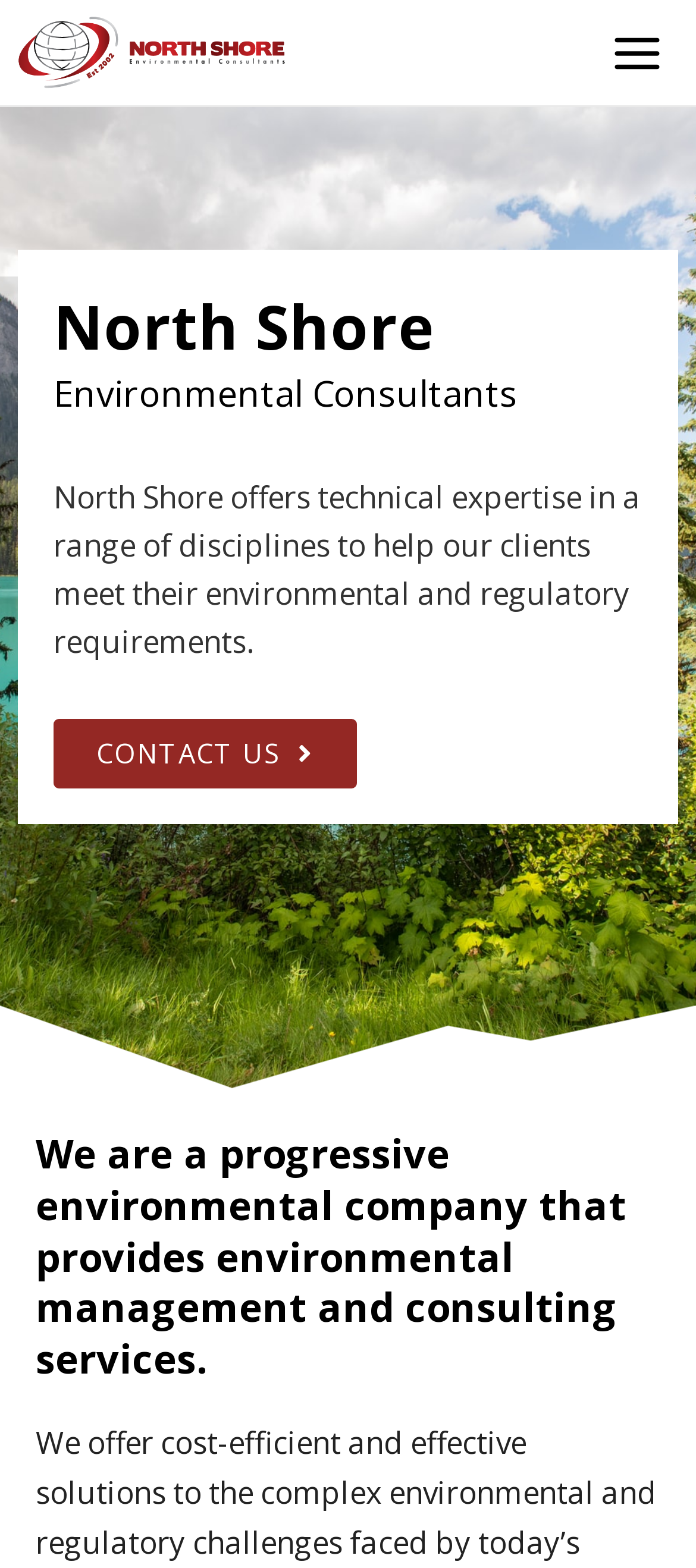Given the element description "Main Menu" in the screenshot, predict the bounding box coordinates of that UI element.

[0.845, 0.002, 0.987, 0.065]